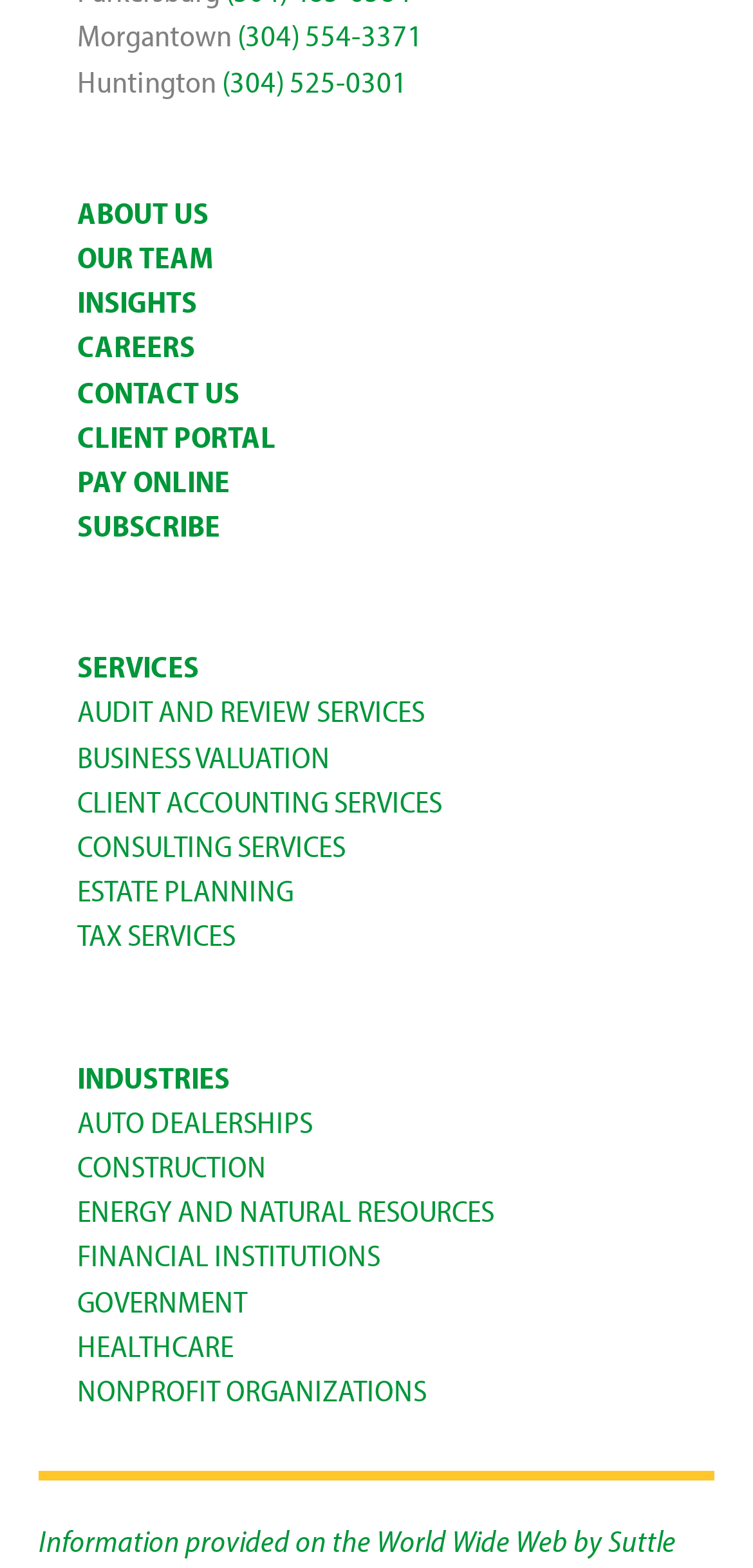How many links are there in the main navigation menu?
Provide a one-word or short-phrase answer based on the image.

9